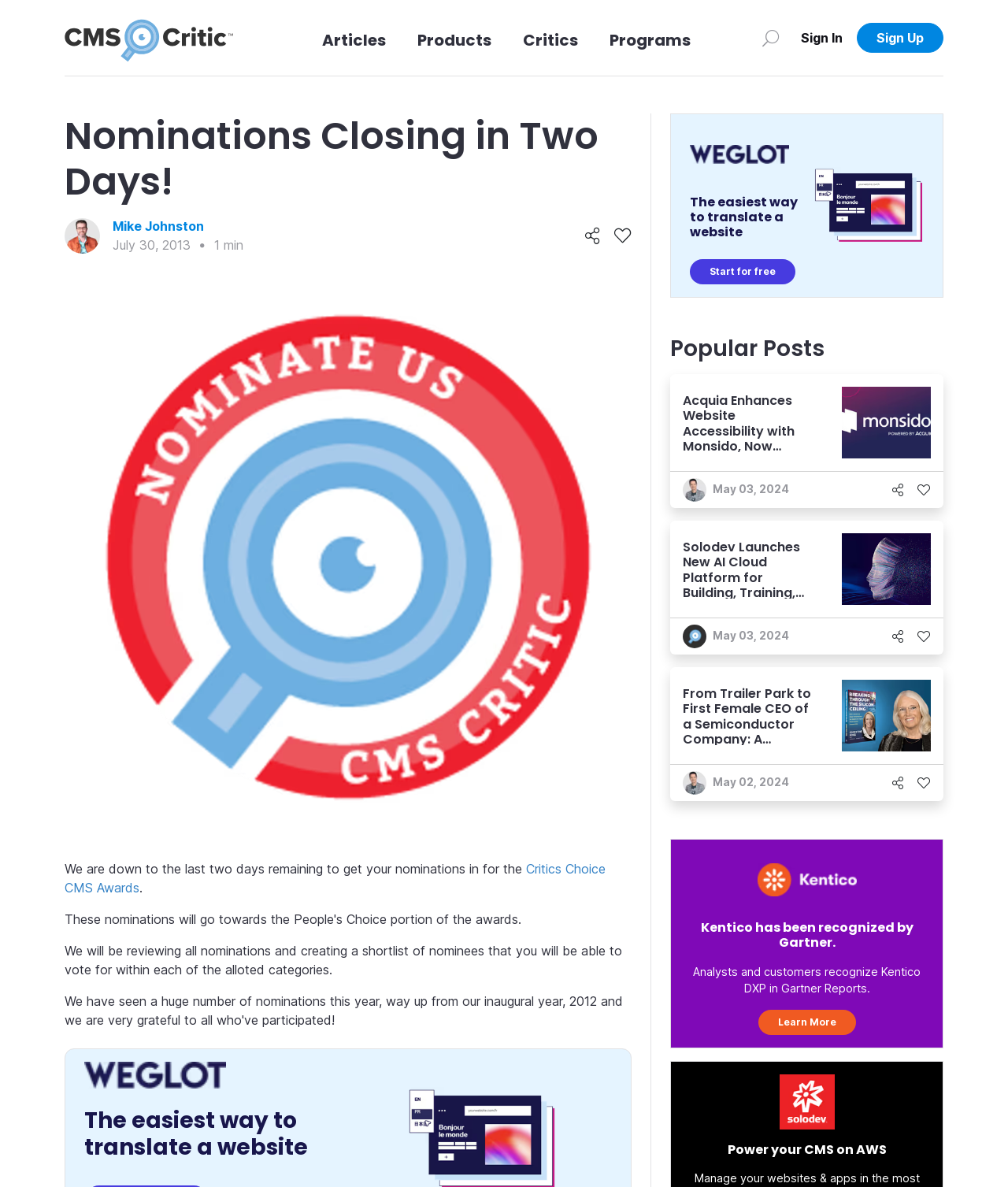Extract the heading text from the webpage.

Nominations Closing in Two Days!